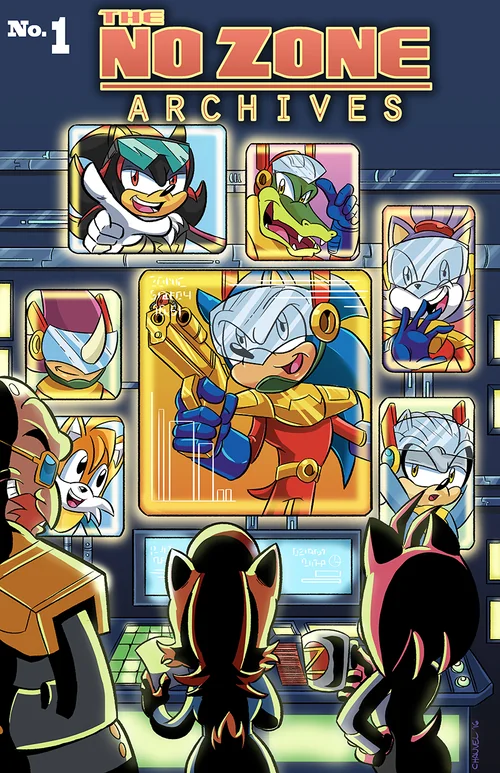Answer the question with a single word or phrase: 
What style does the illustration capture?

comic book style